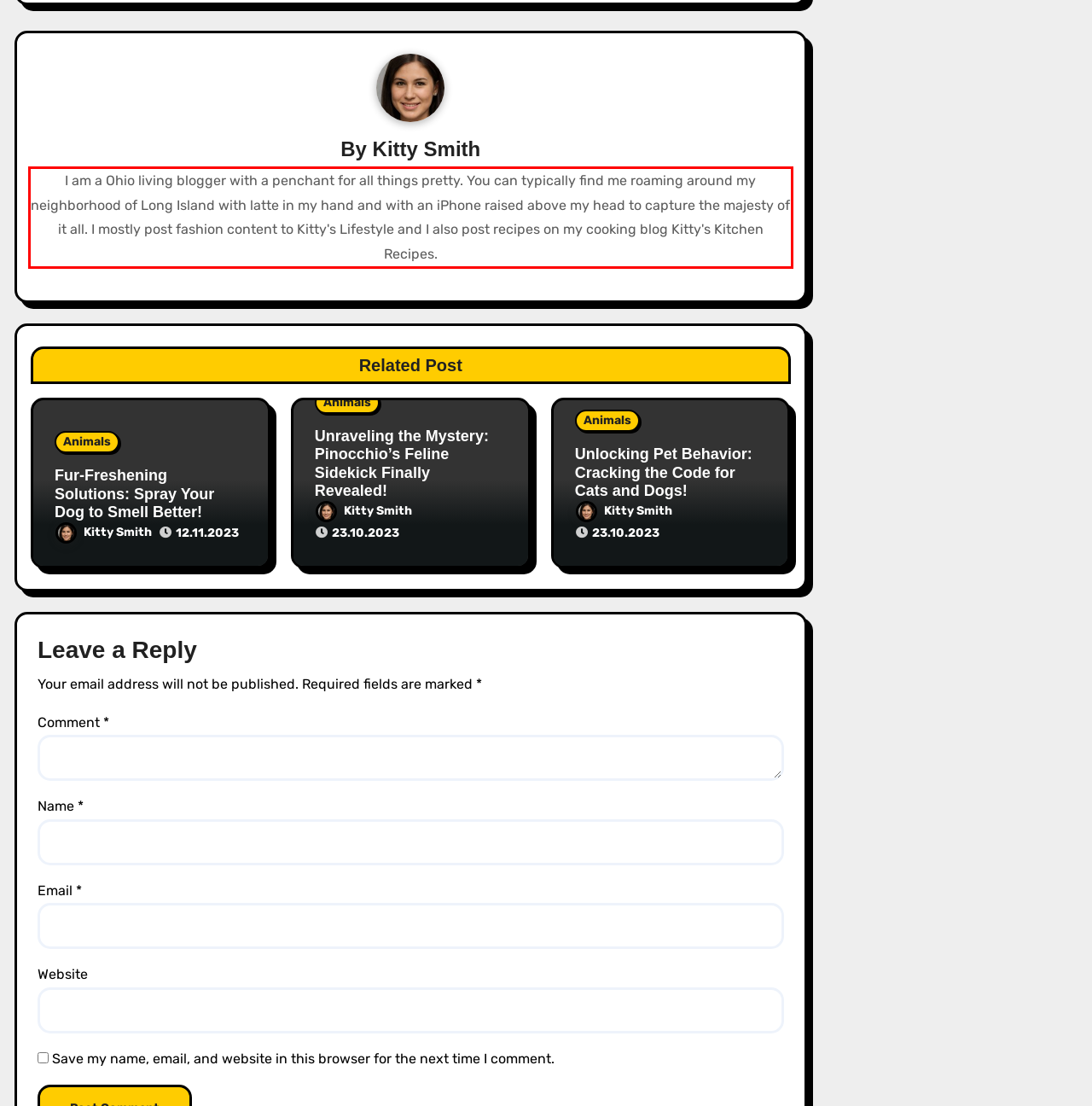Within the screenshot of a webpage, identify the red bounding box and perform OCR to capture the text content it contains.

I am a Ohio living blogger with a penchant for all things pretty. You can typically find me roaming around my neighborhood of Long Island with latte in my hand and with an iPhone raised above my head to capture the majesty of it all. I mostly post fashion content to Kitty's Lifestyle and I also post recipes on my cooking blog Kitty's Kitchen Recipes.